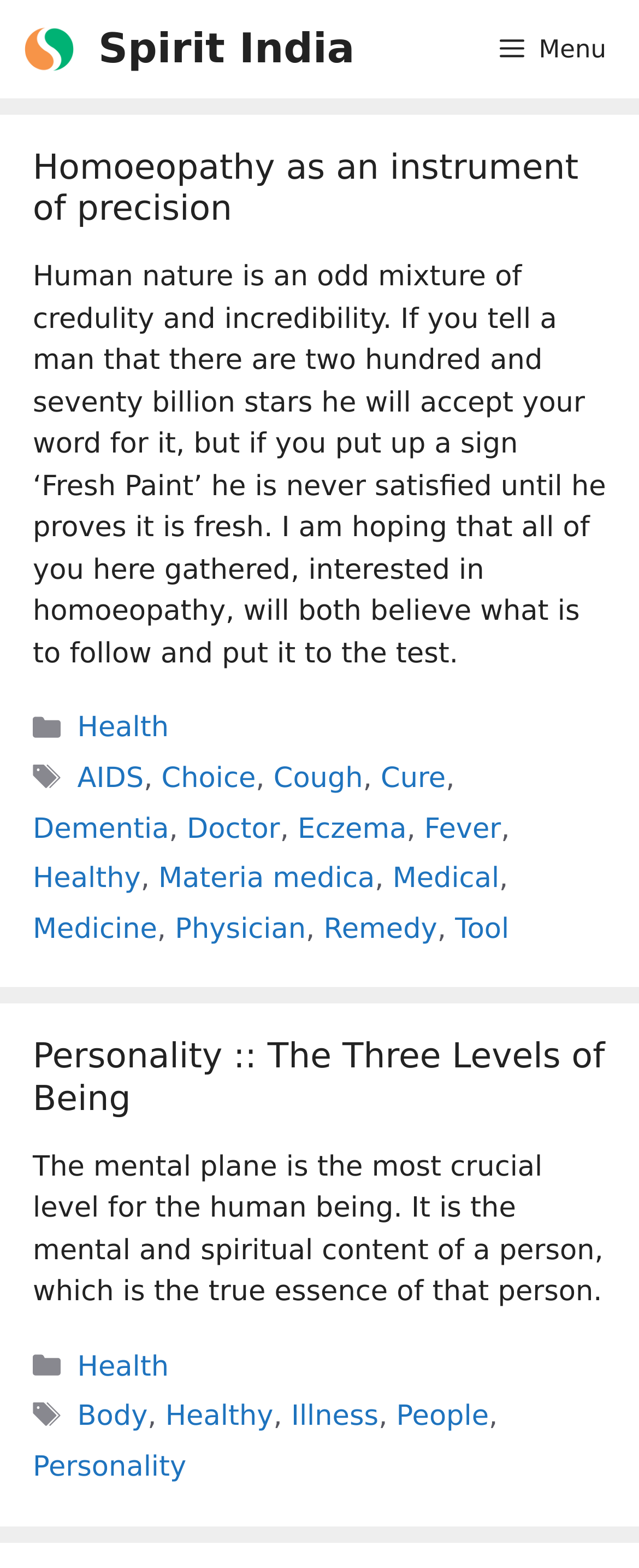What is the topic of the first article?
Give a thorough and detailed response to the question.

The first article has a heading that says 'Homoeopathy as an instrument of precision', and the static text below it discusses human nature and homoeopathy, indicating that the topic of the first article is homoeopathy.